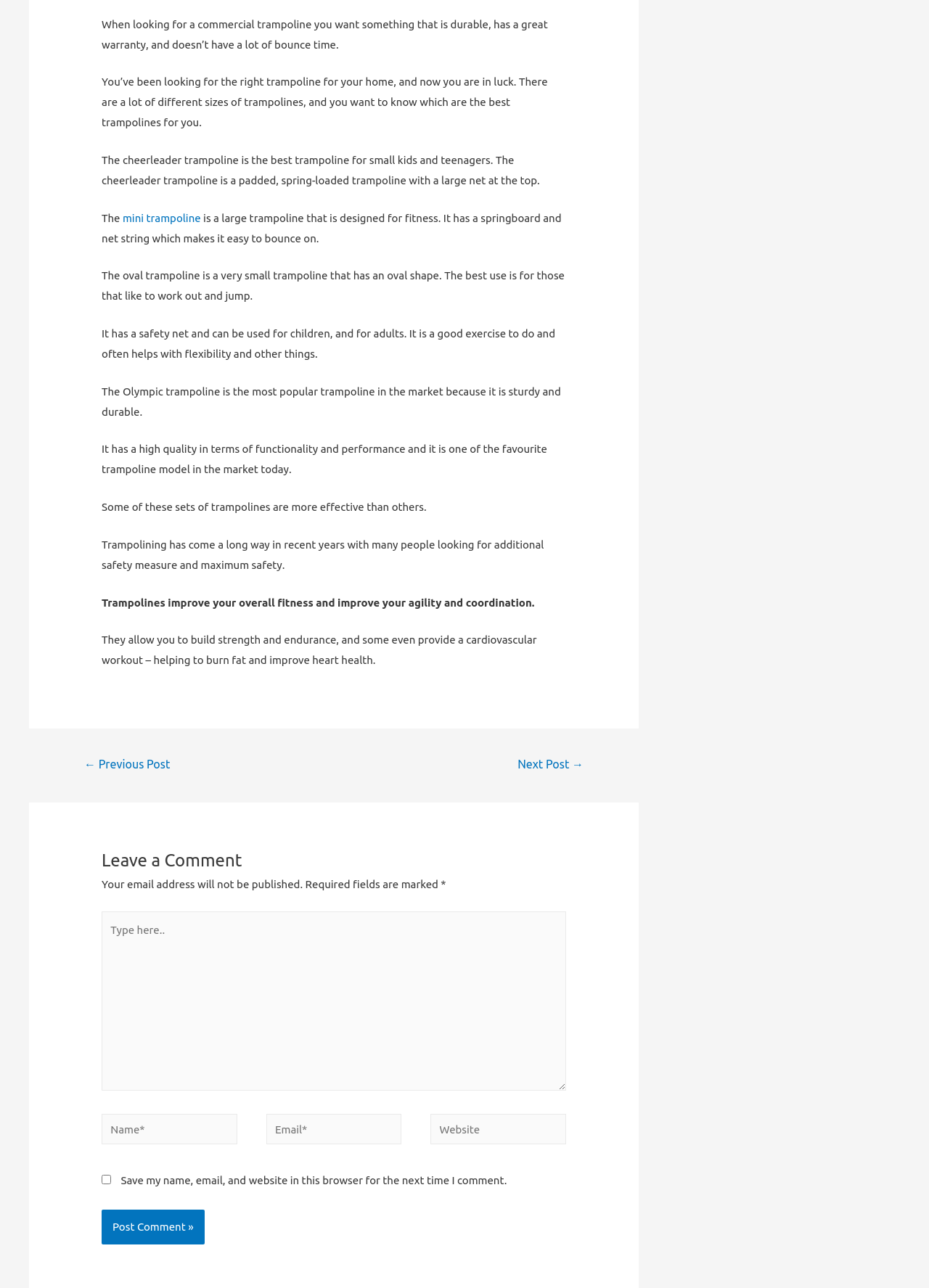What is required to post a comment?
Using the image as a reference, answer the question in detail.

The webpage has a comment section that requires users to fill in their name and email address, which are marked as required fields, in order to post a comment.